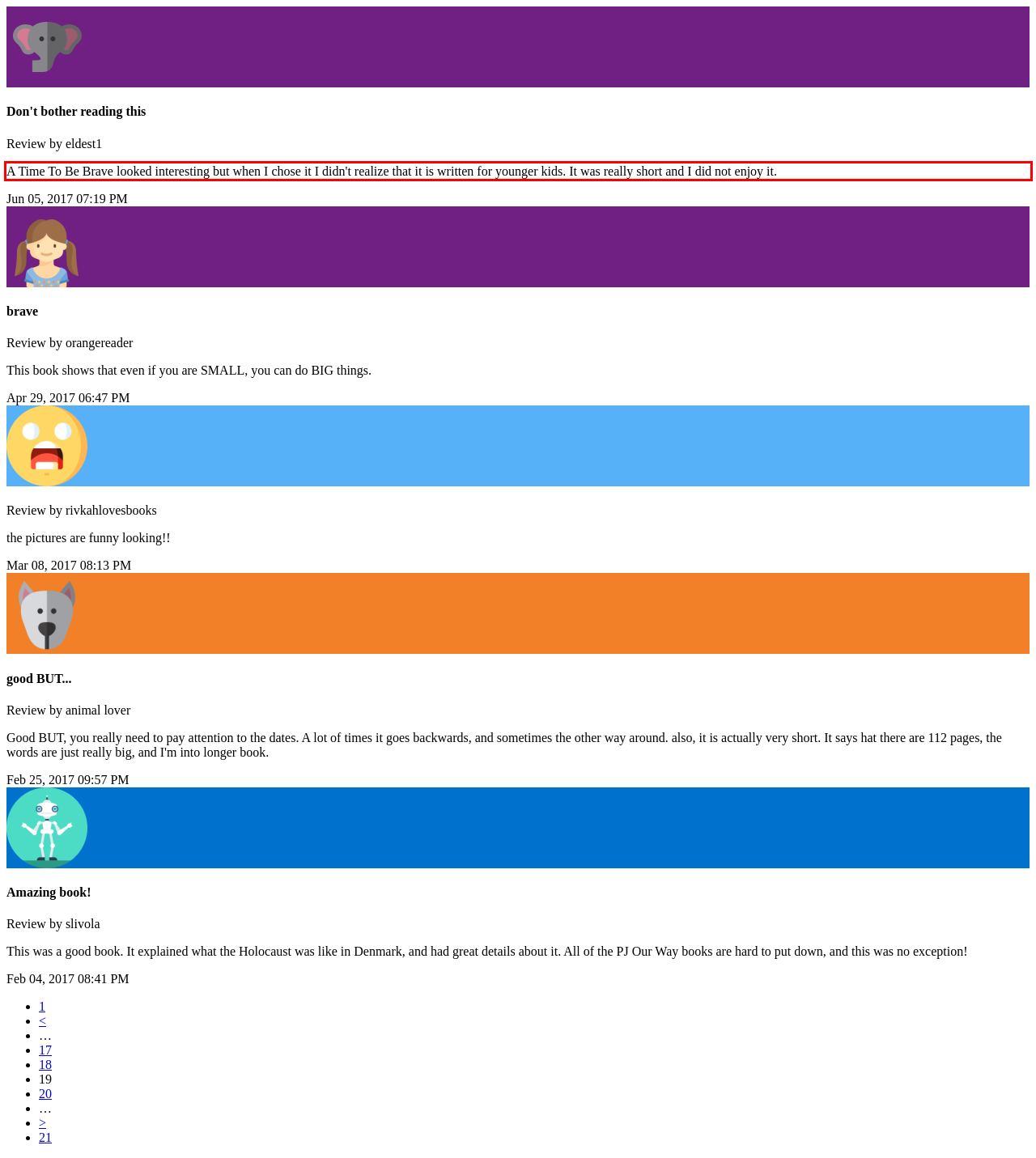Using the webpage screenshot, recognize and capture the text within the red bounding box.

A Time To Be Brave looked interesting but when I chose it I didn't realize that it is written for younger kids. It was really short and I did not enjoy it.